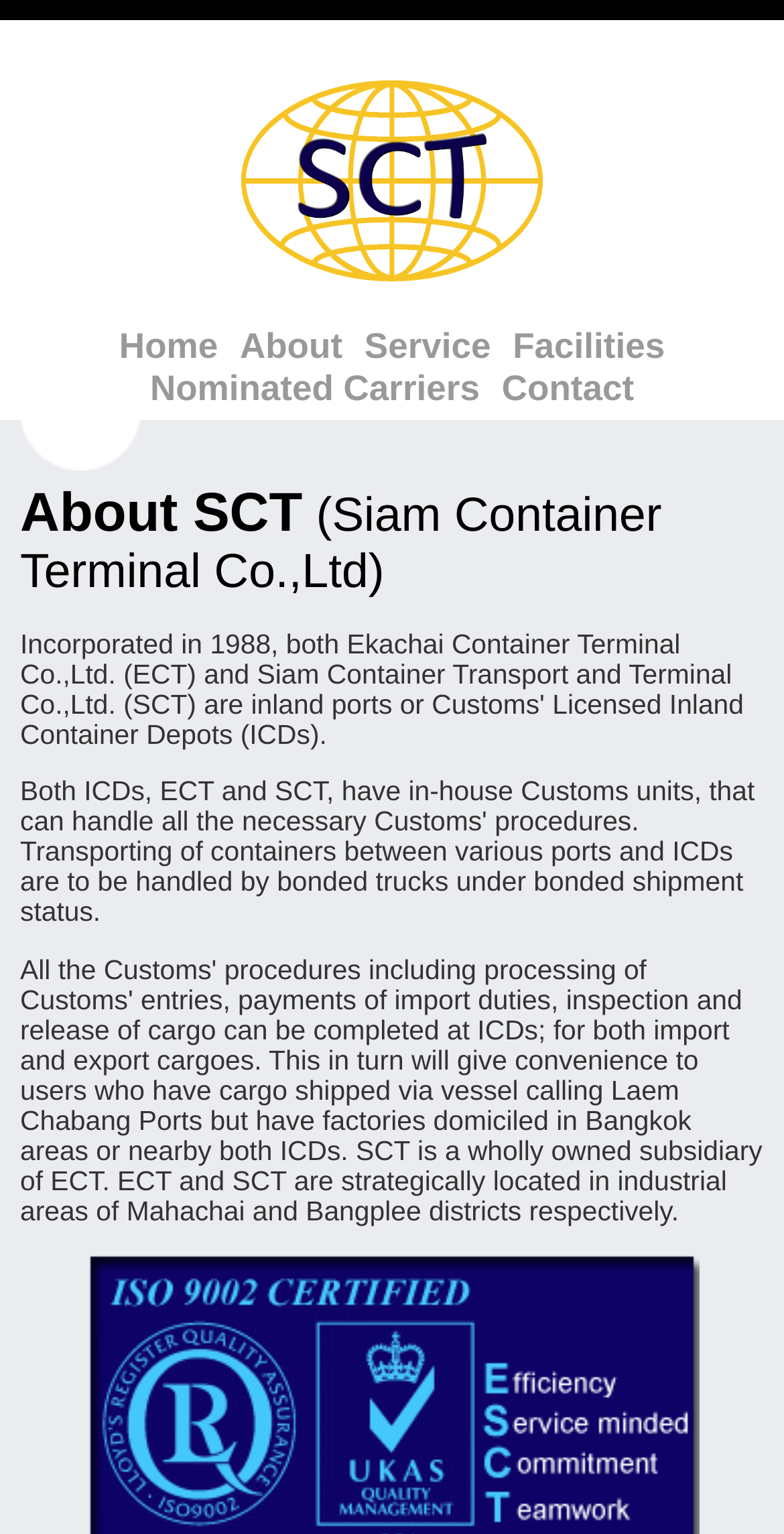What is the name of the company?
From the screenshot, provide a brief answer in one word or phrase.

Siam Container Terminal Co.,Ltd